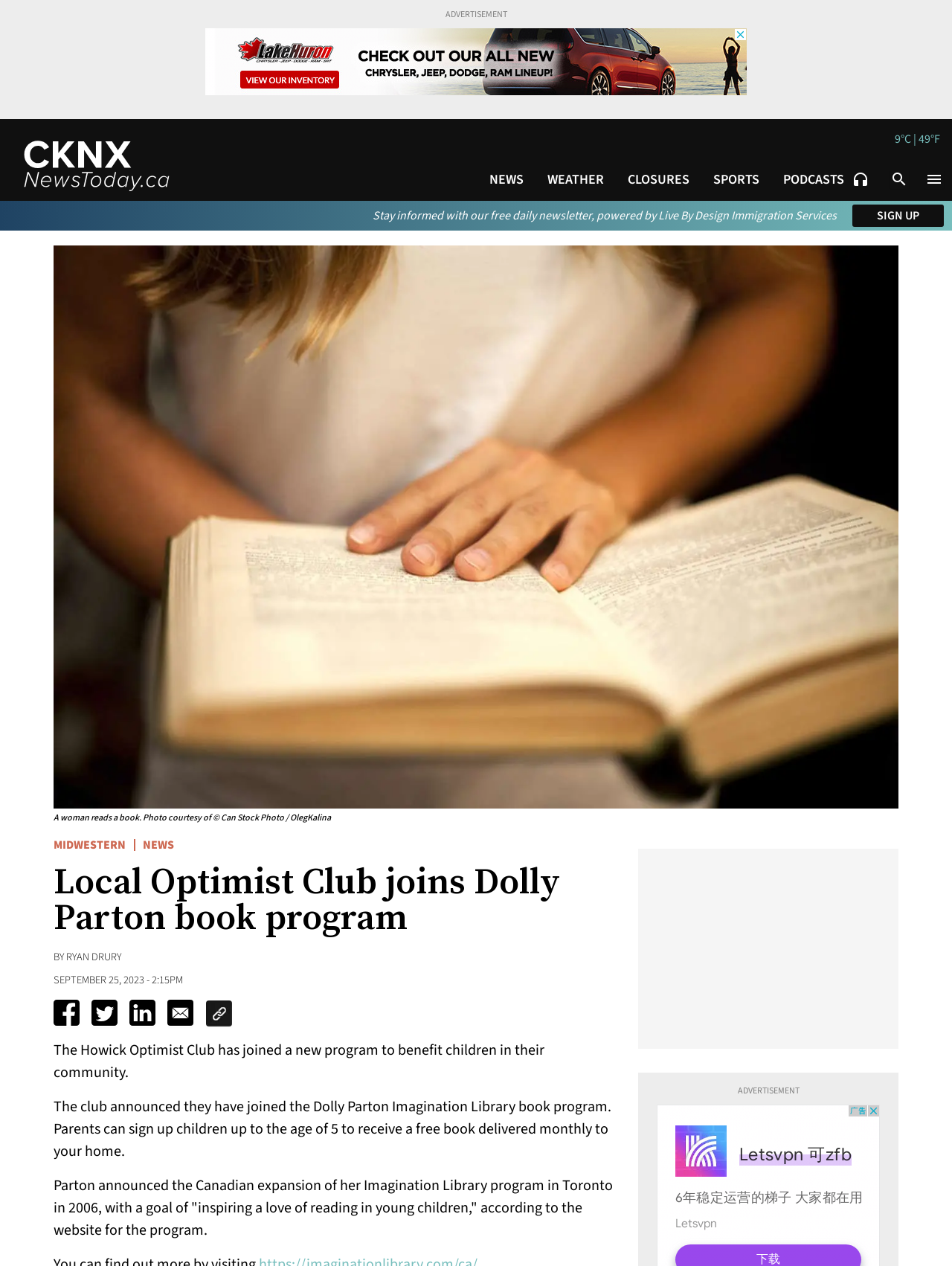Identify the bounding box of the UI element that matches this description: "alt="copy link to clipboard"".

[0.216, 0.79, 0.245, 0.812]